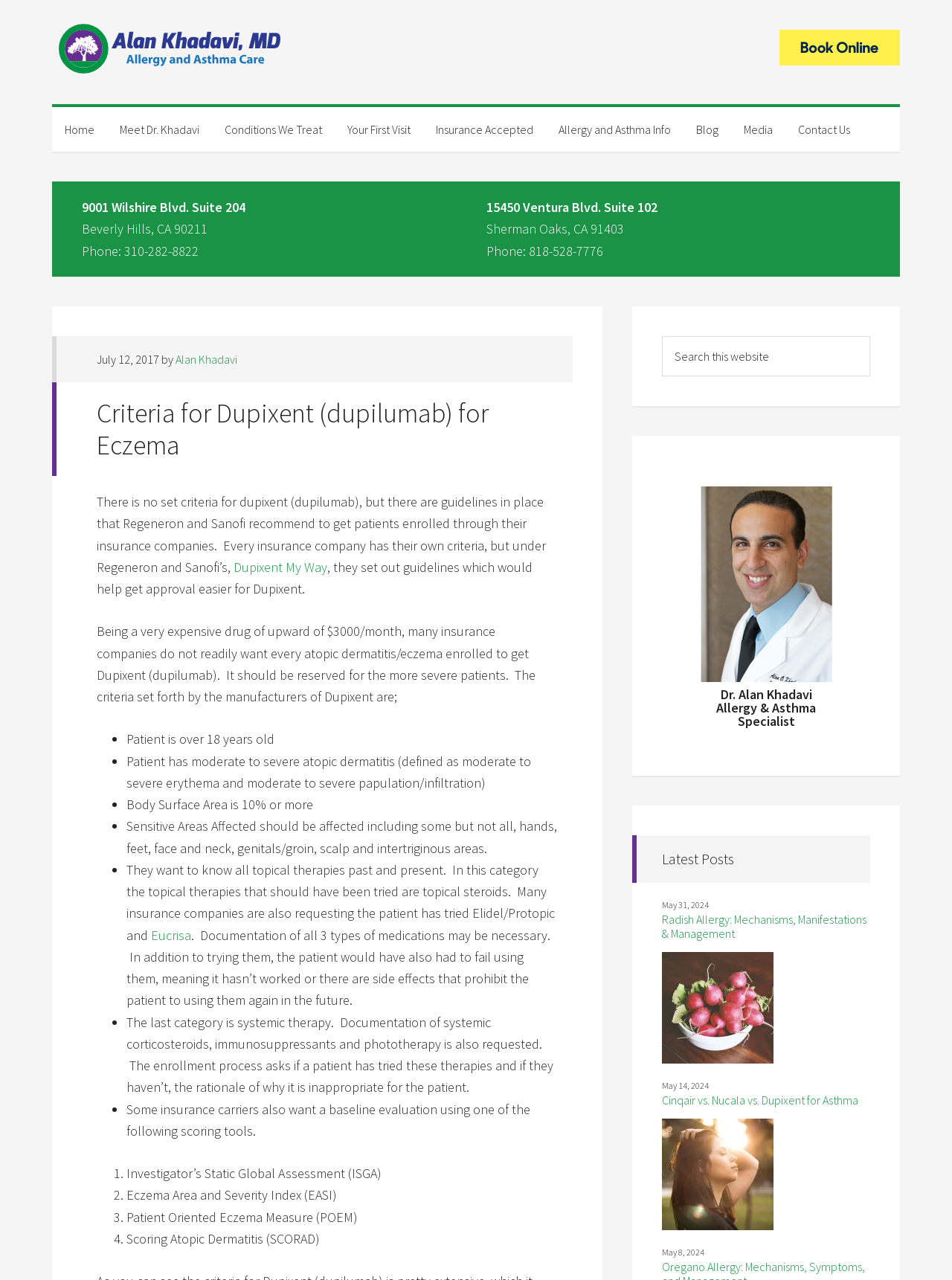What is the criteria for Dupixent enrollment?
Please provide a comprehensive and detailed answer to the question.

I found the criteria by reading the static text elements on the webpage, specifically the ones that outline the guidelines for Dupixent enrollment, which include moderate to severe atopic dermatitis/eczema, among other conditions.